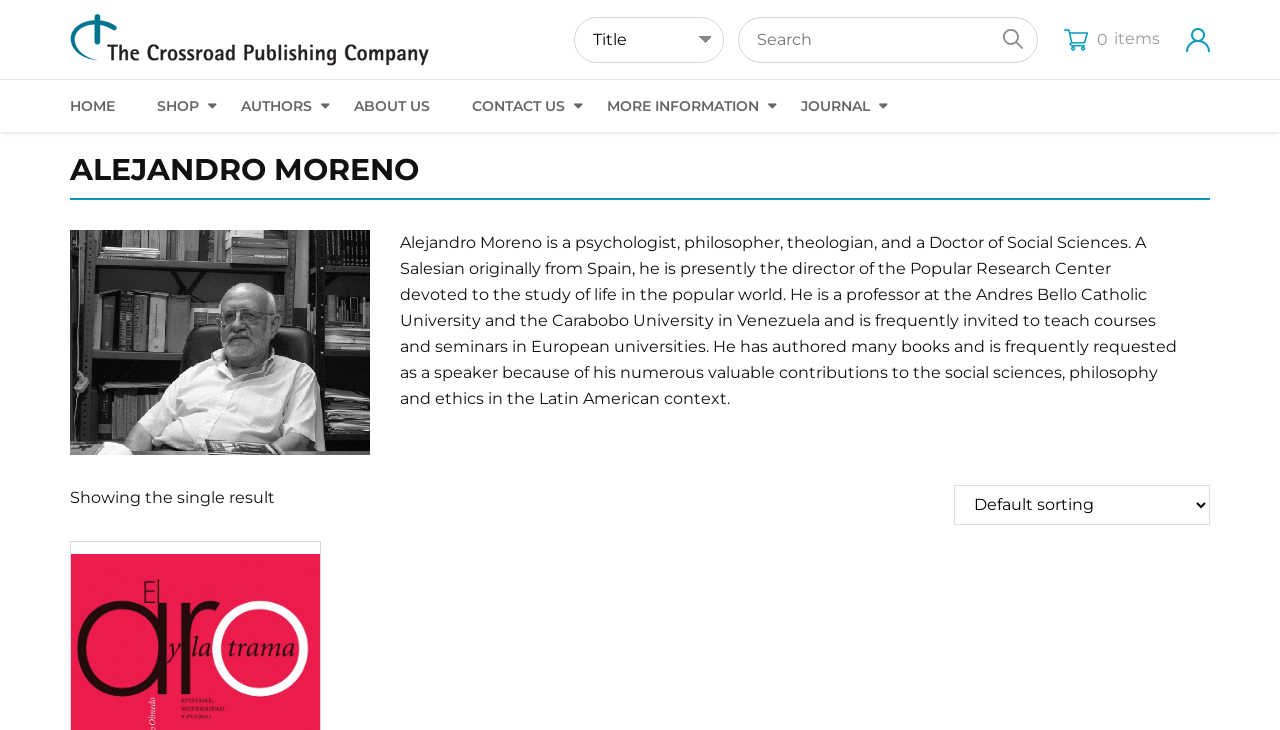Determine the bounding box coordinates for the area that needs to be clicked to fulfill this task: "Check 'You might also like' section". The coordinates must be given as four float numbers between 0 and 1, i.e., [left, top, right, bottom].

None